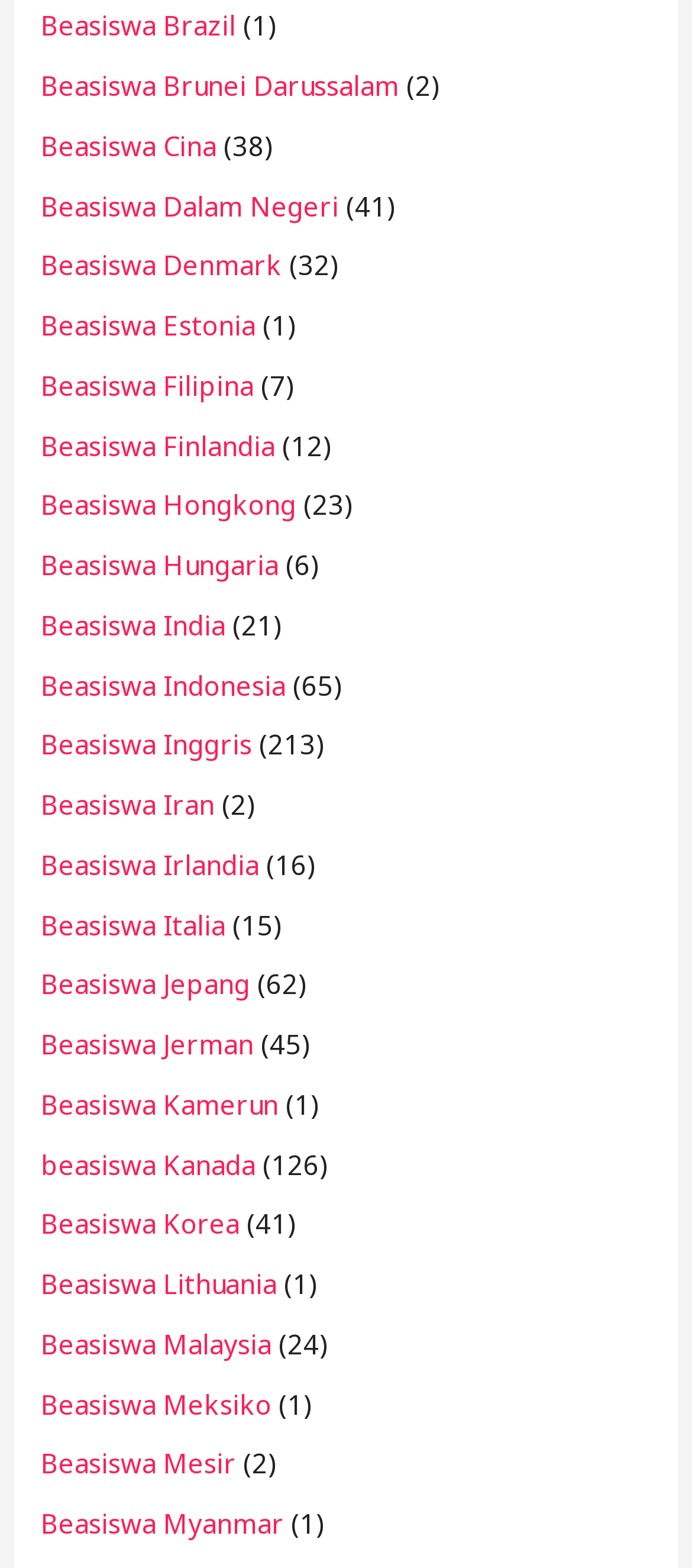Please mark the clickable region by giving the bounding box coordinates needed to complete this instruction: "go to family camping".

None